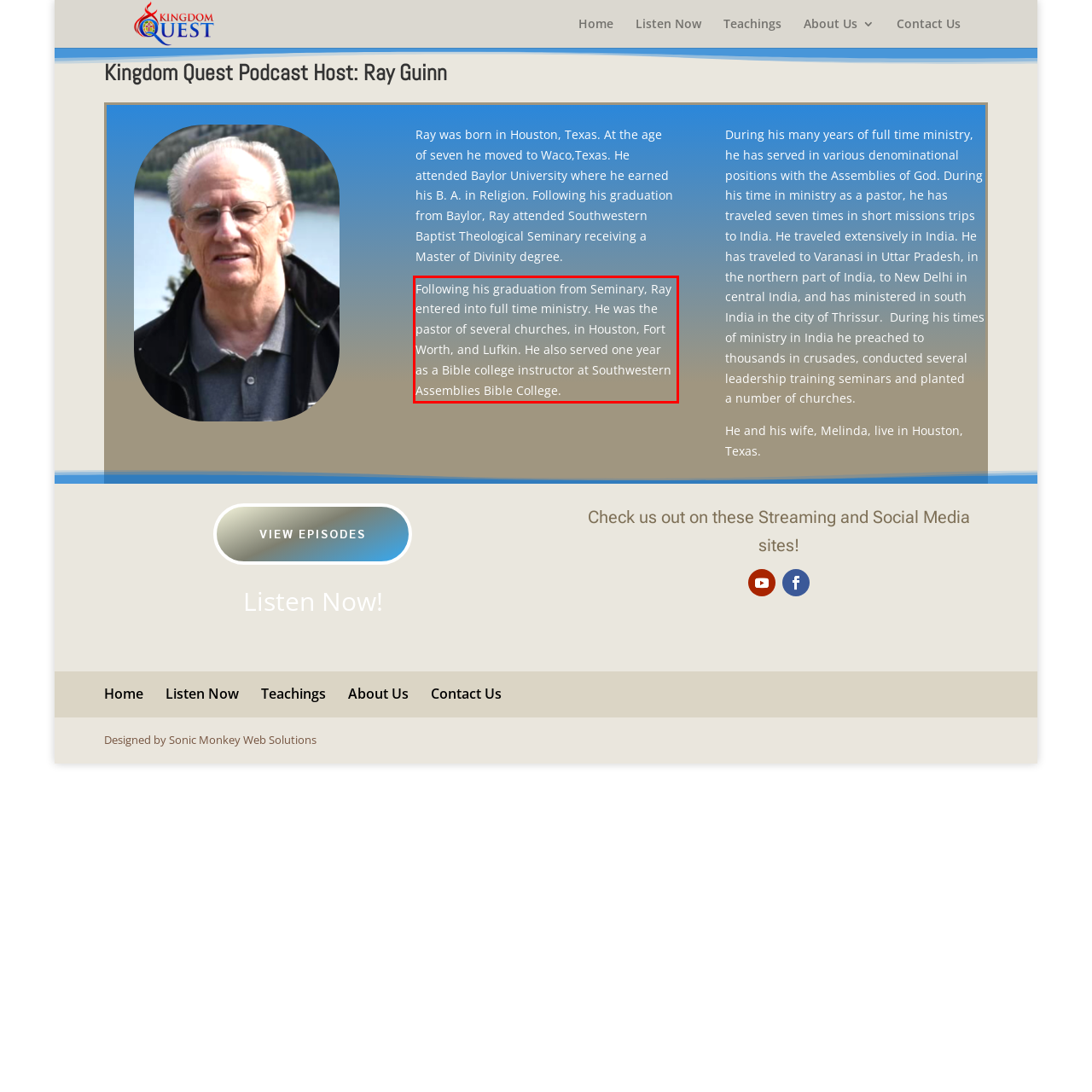Look at the screenshot of the webpage, locate the red rectangle bounding box, and generate the text content that it contains.

Following his graduation from Seminary, Ray entered into full time ministry. He was the pastor of several churches, in Houston, Fort Worth, and Lufkin. He also served one year as a Bible college instructor at Southwestern Assemblies Bible College.